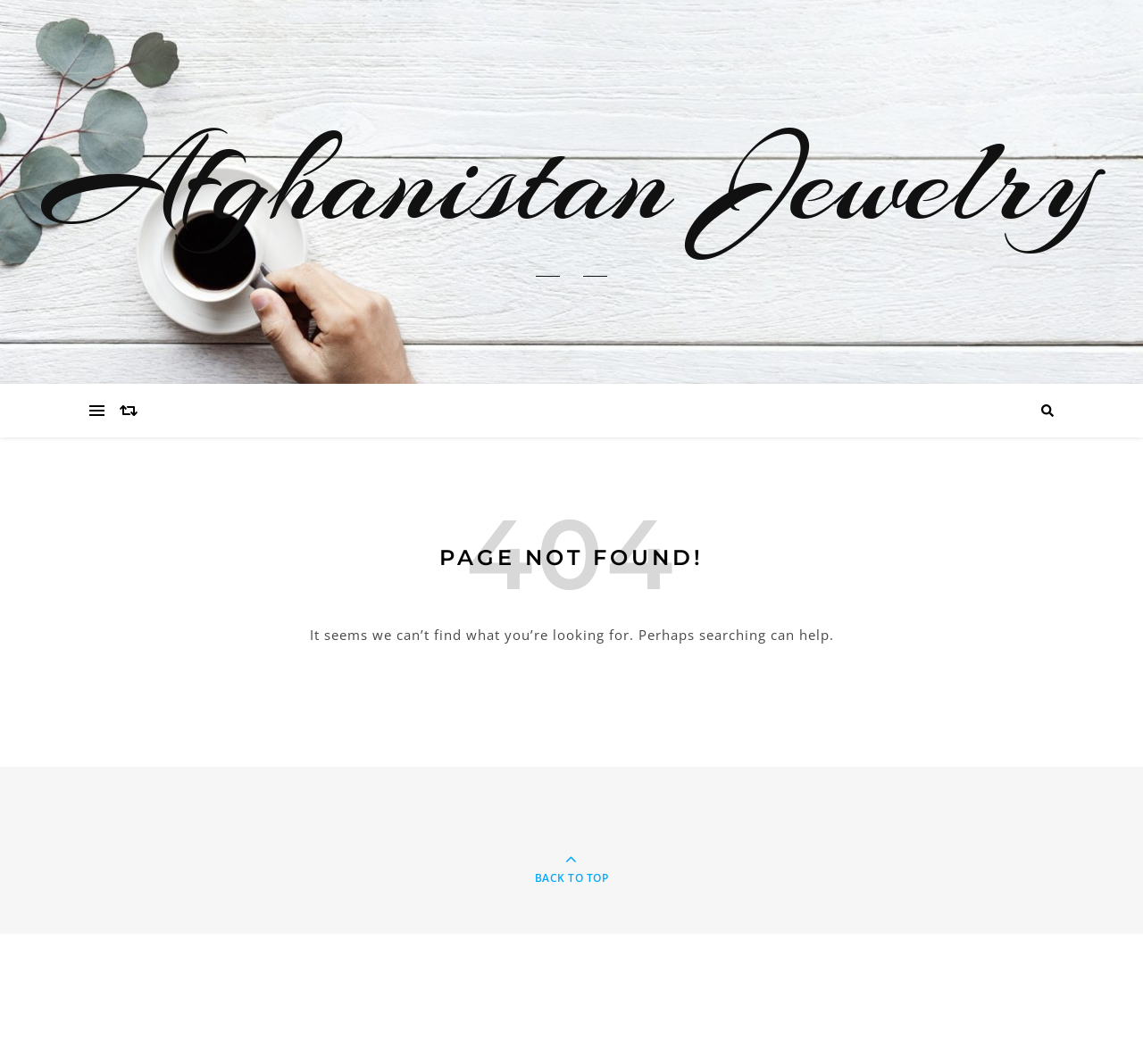Using the details in the image, give a detailed response to the question below:
What is the layout element that contains the main content?

The main content of the page is contained within a layout table element that spans the entire width of the page.